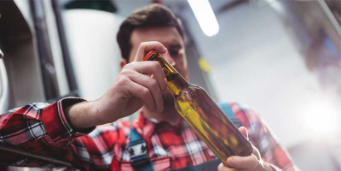What is the significance of NVP Energy's Lt-AD technology?
Examine the webpage screenshot and provide an in-depth answer to the question.

NVP Energy's Lt-AD technology is significant because it offers solutions for wastewater management, reducing energy consumption, operational costs, and organic sludge production, as highlighted in the caption. This technology is crucial in the Brewing, Distilling, and Malting industries.